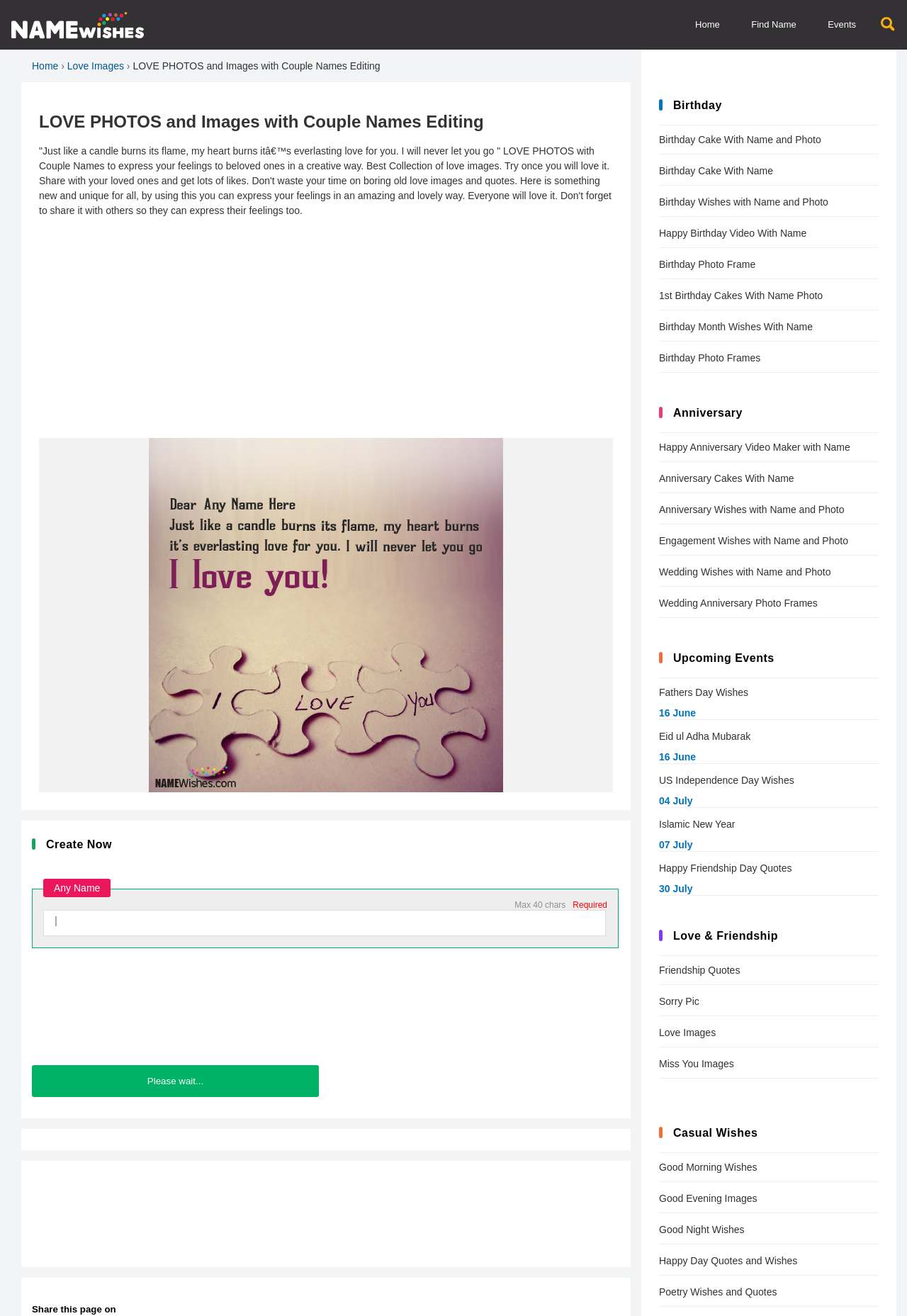Provide the bounding box coordinates for the area that should be clicked to complete the instruction: "Click on the 'Create Now' button".

[0.035, 0.632, 0.684, 0.652]